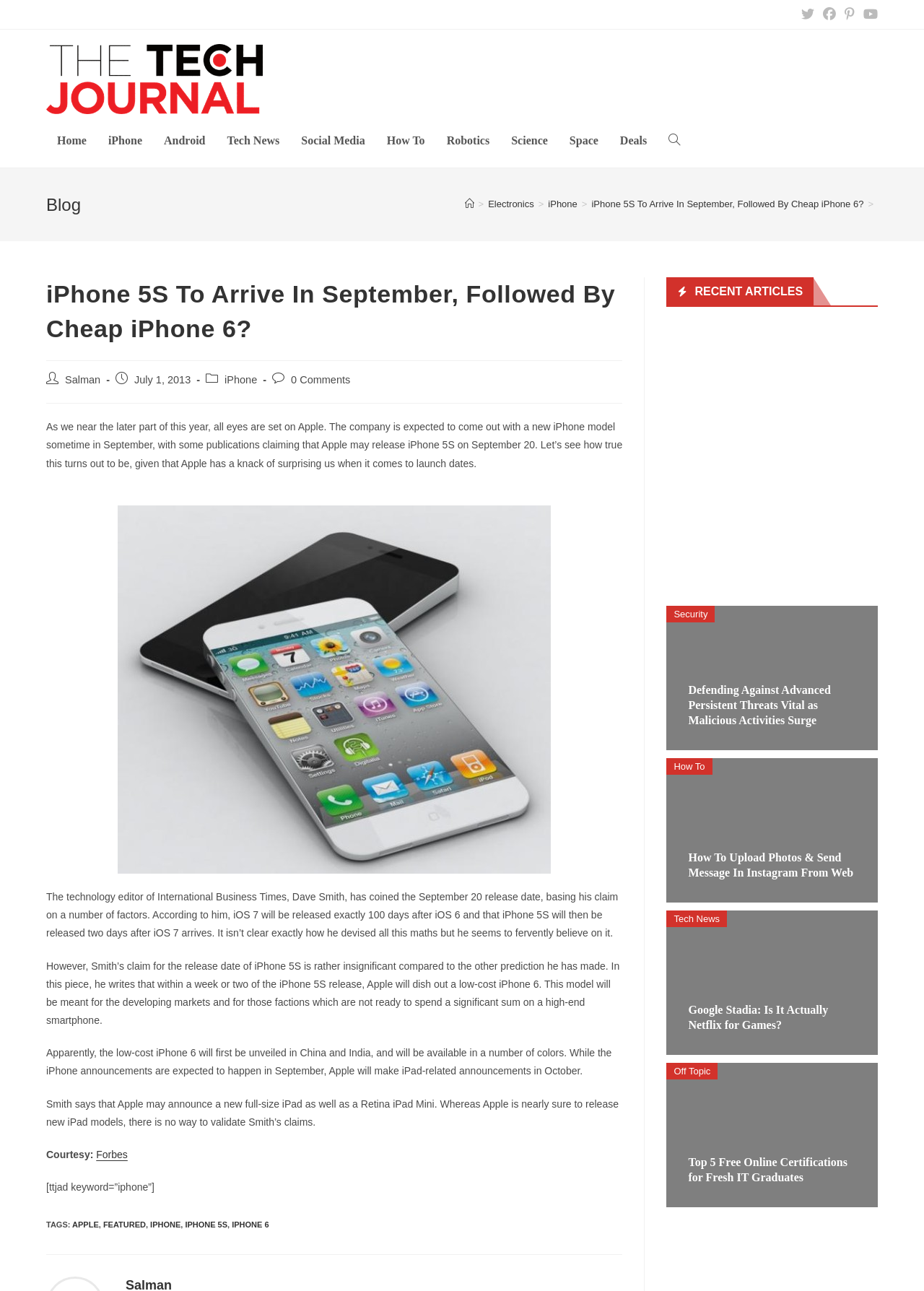Can you identify the bounding box coordinates of the clickable region needed to carry out this instruction: 'search for Text'? The coordinates should be four float numbers within the range of 0 to 1, stated as [left, top, right, bottom].

None